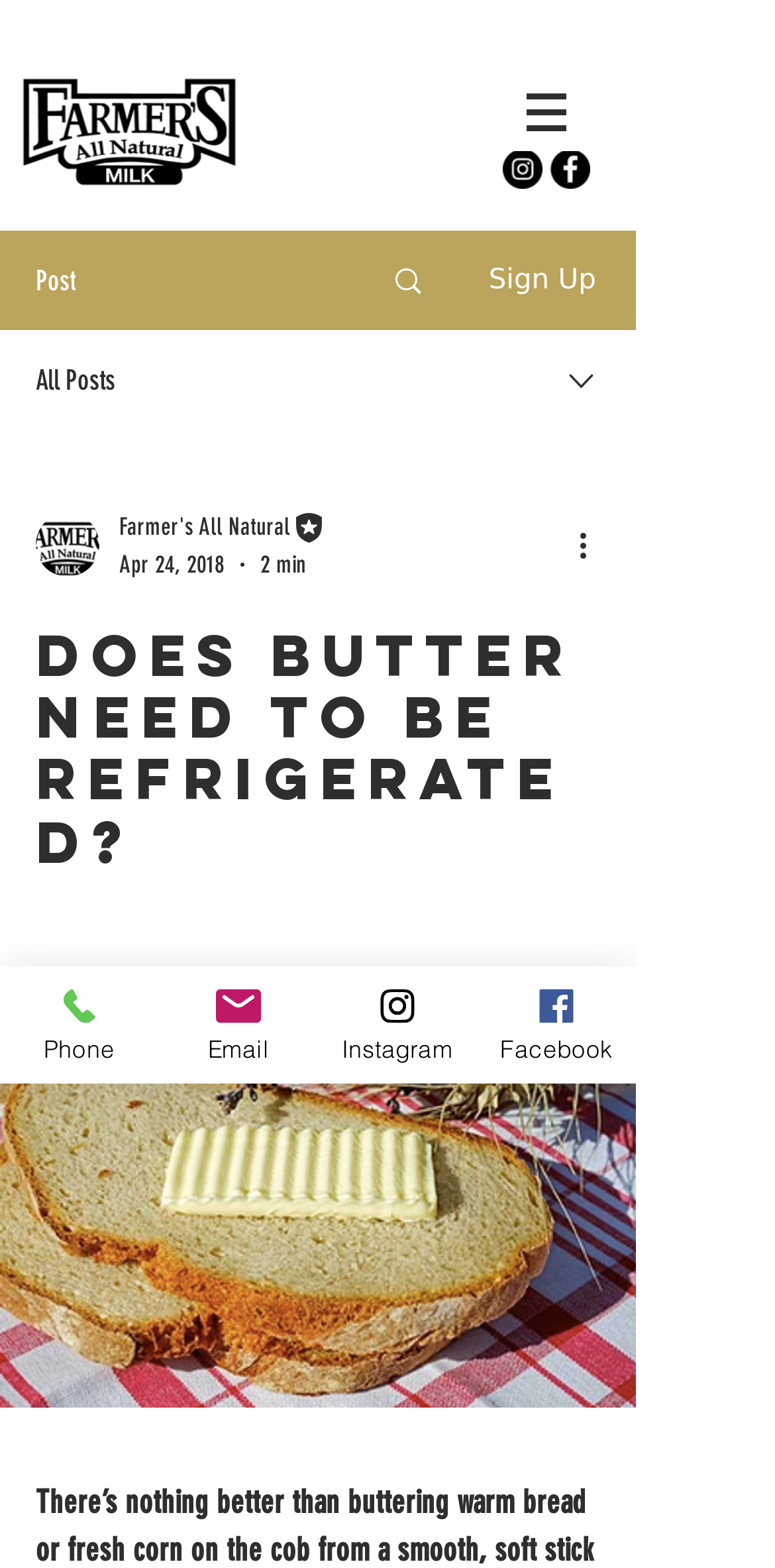Based on the visual content of the image, answer the question thoroughly: What is the author's picture?

The author's picture is represented by an image with the text 'Writer's picture' at the top of the webpage, which is part of the combobox element.